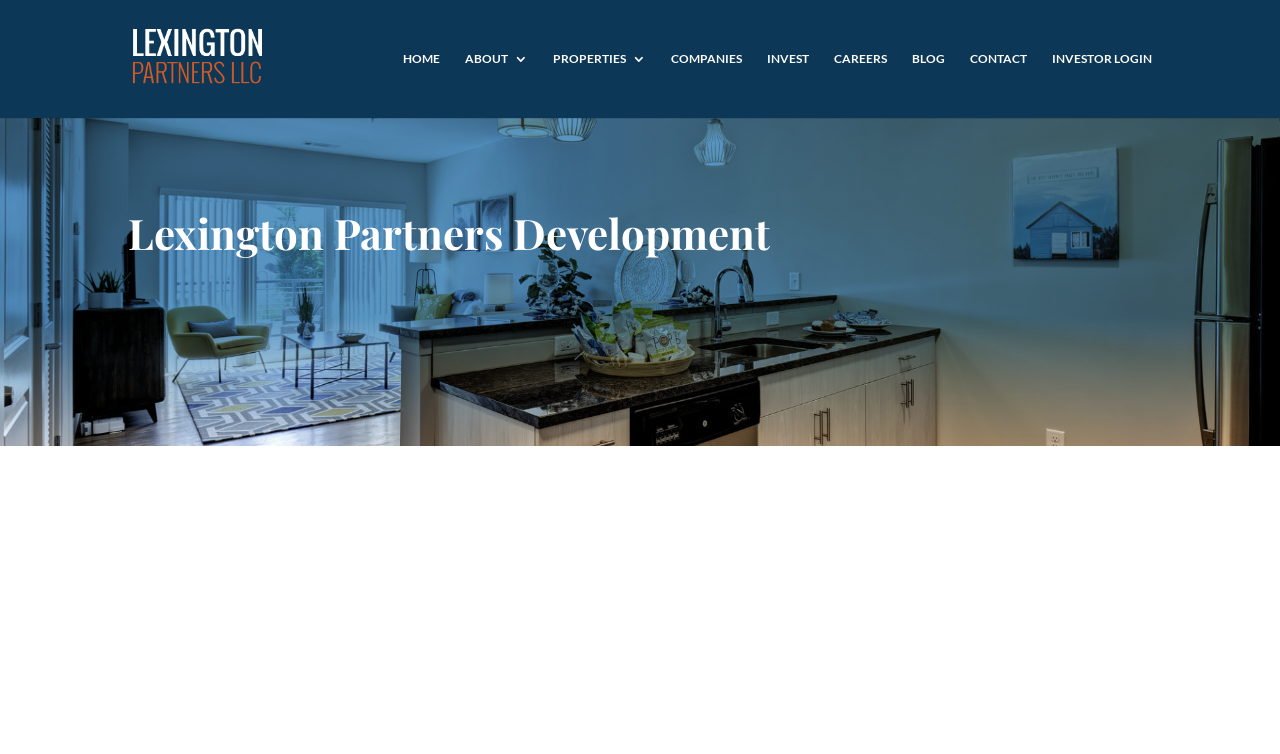Identify the bounding box coordinates necessary to click and complete the given instruction: "Explore the Idaho Harvester".

None